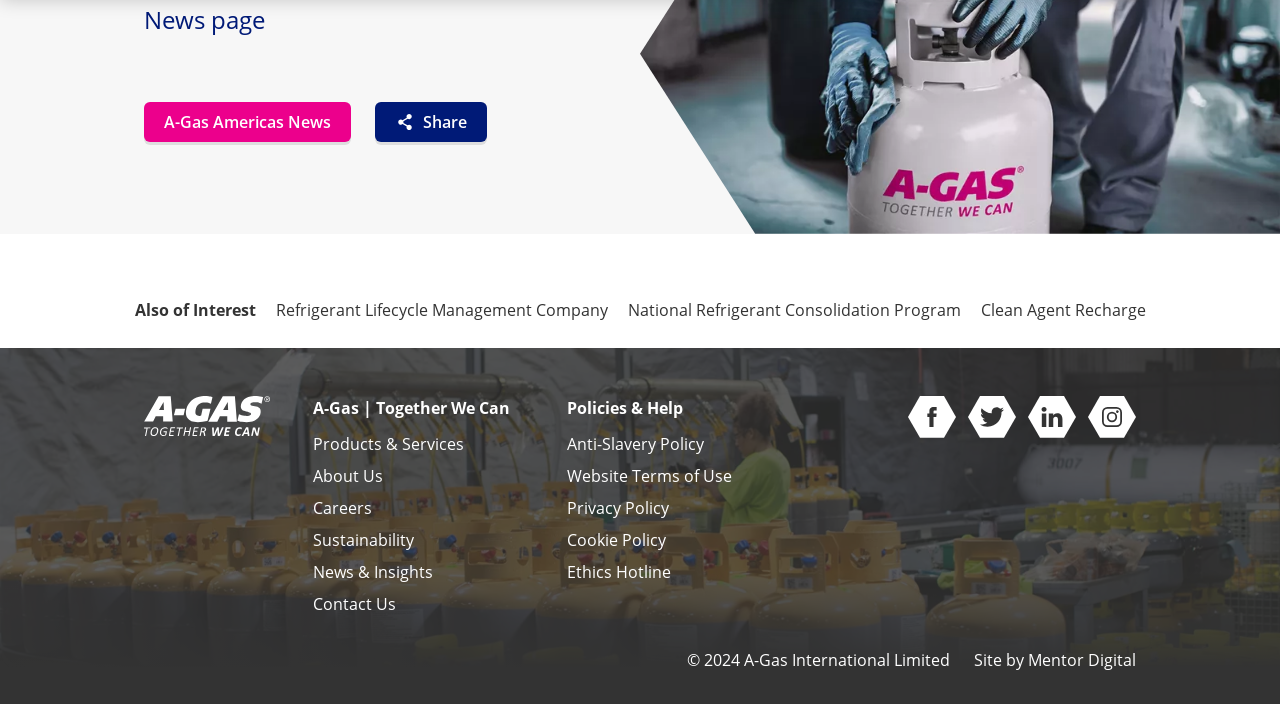Locate the bounding box coordinates of the element you need to click to accomplish the task described by this instruction: "Contact Us".

[0.245, 0.842, 0.31, 0.875]